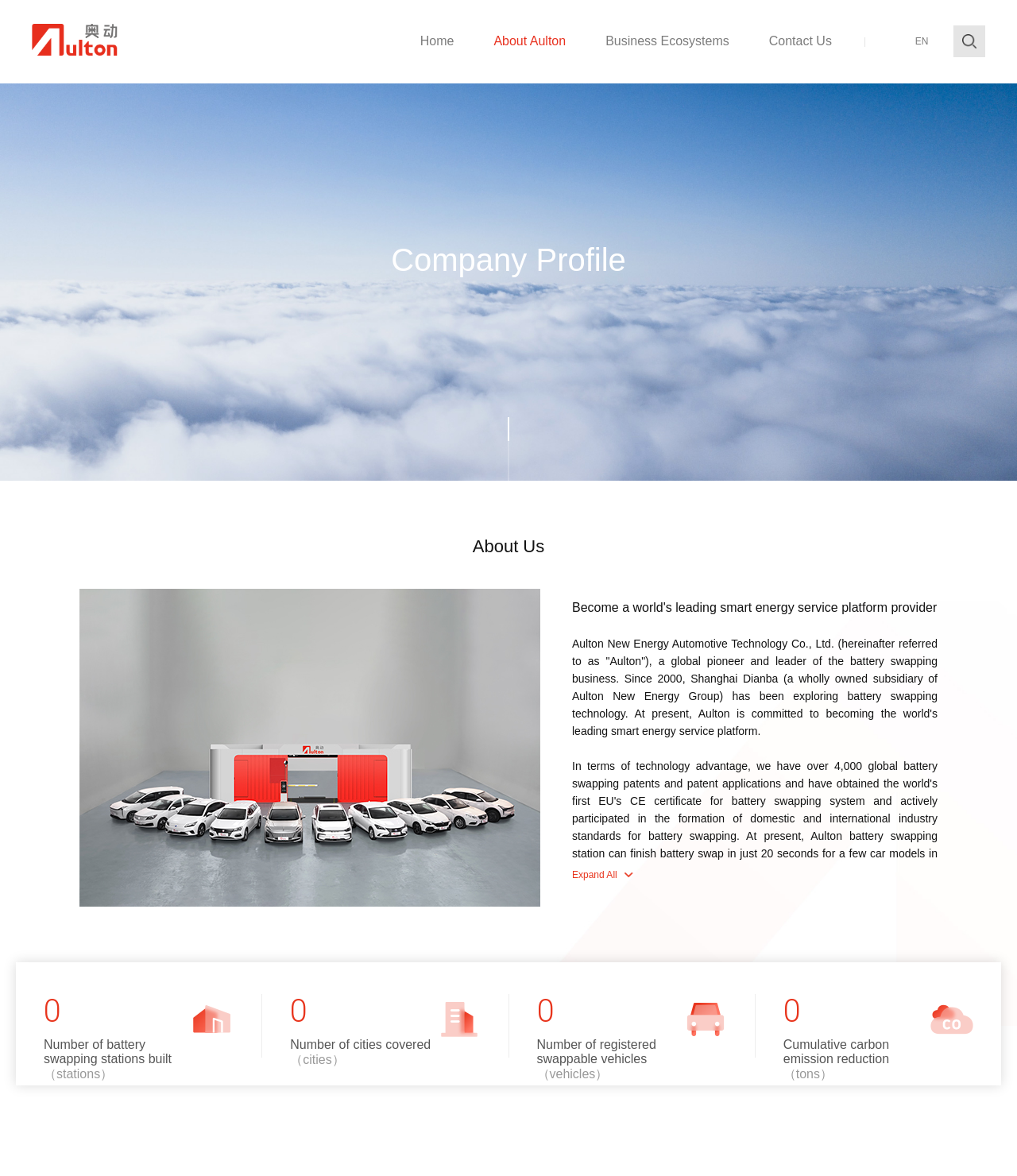What is the company name?
We need a detailed and exhaustive answer to the question. Please elaborate.

The company name can be found in the link and image elements at the top of the webpage, which both have the text 'Aulton New Energy Automotive Technology Co., Ltd.'.